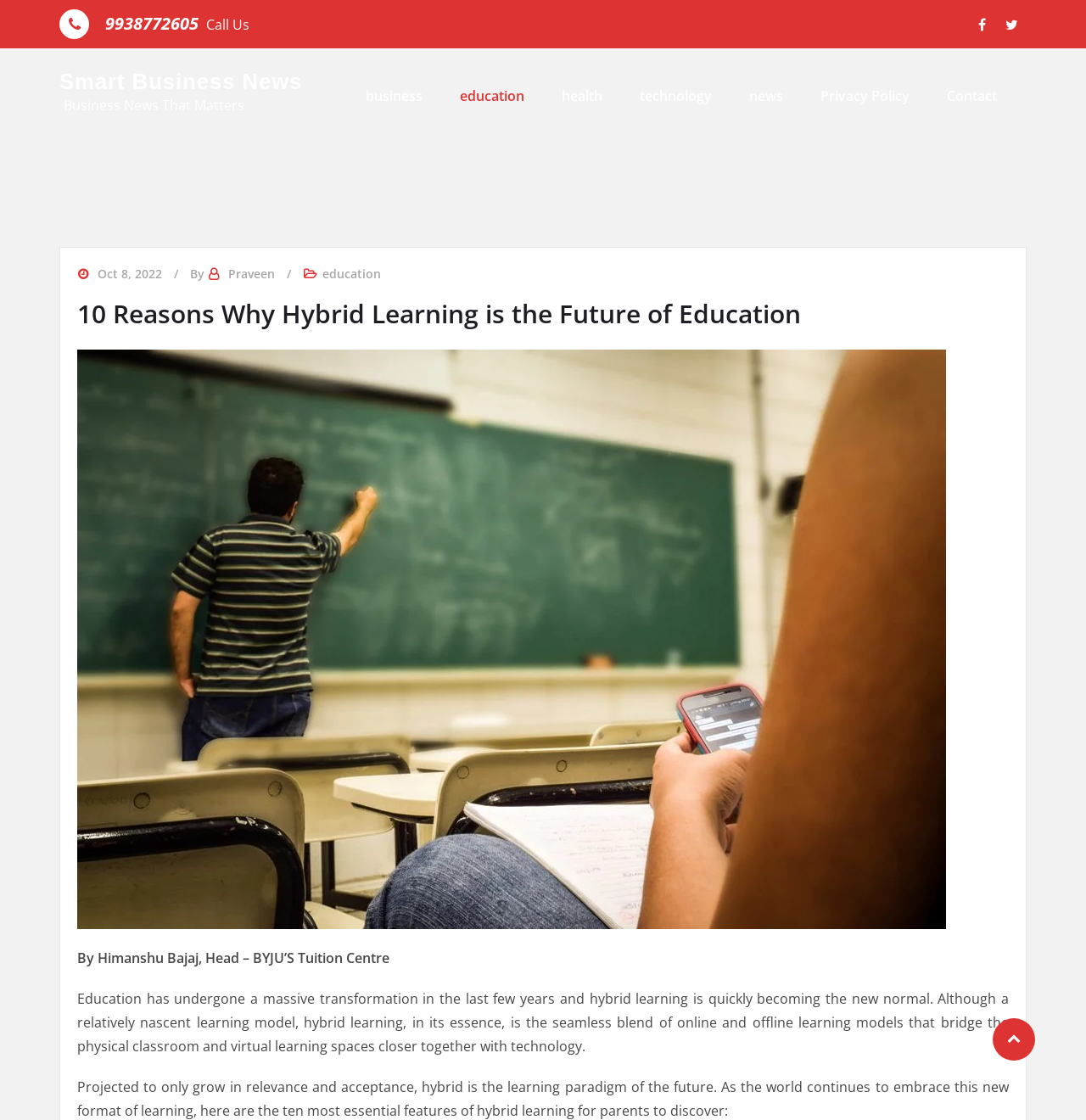Pinpoint the bounding box coordinates of the clickable area needed to execute the instruction: "View the latest news". The coordinates should be specified as four float numbers between 0 and 1, i.e., [left, top, right, bottom].

[0.69, 0.077, 0.721, 0.094]